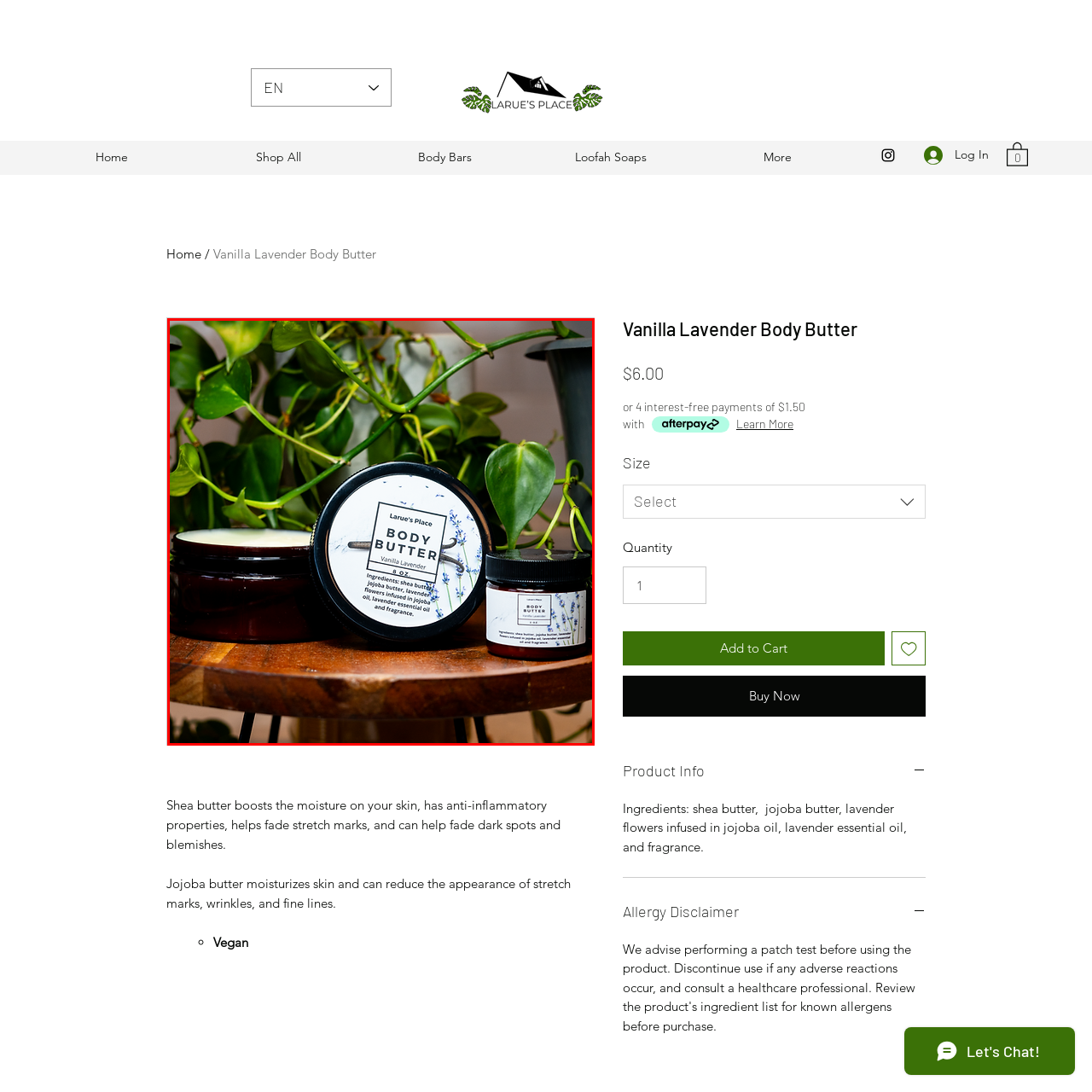Examine the content inside the red boundary in the image and give a detailed response to the following query: How many jars are visible in the display?

There are two jars visible in the display, one large jar of Vanilla Lavender Body Butter in the center and a smaller jar to the left, while a second container, possibly a cream or balm, is slightly obscured in the background.